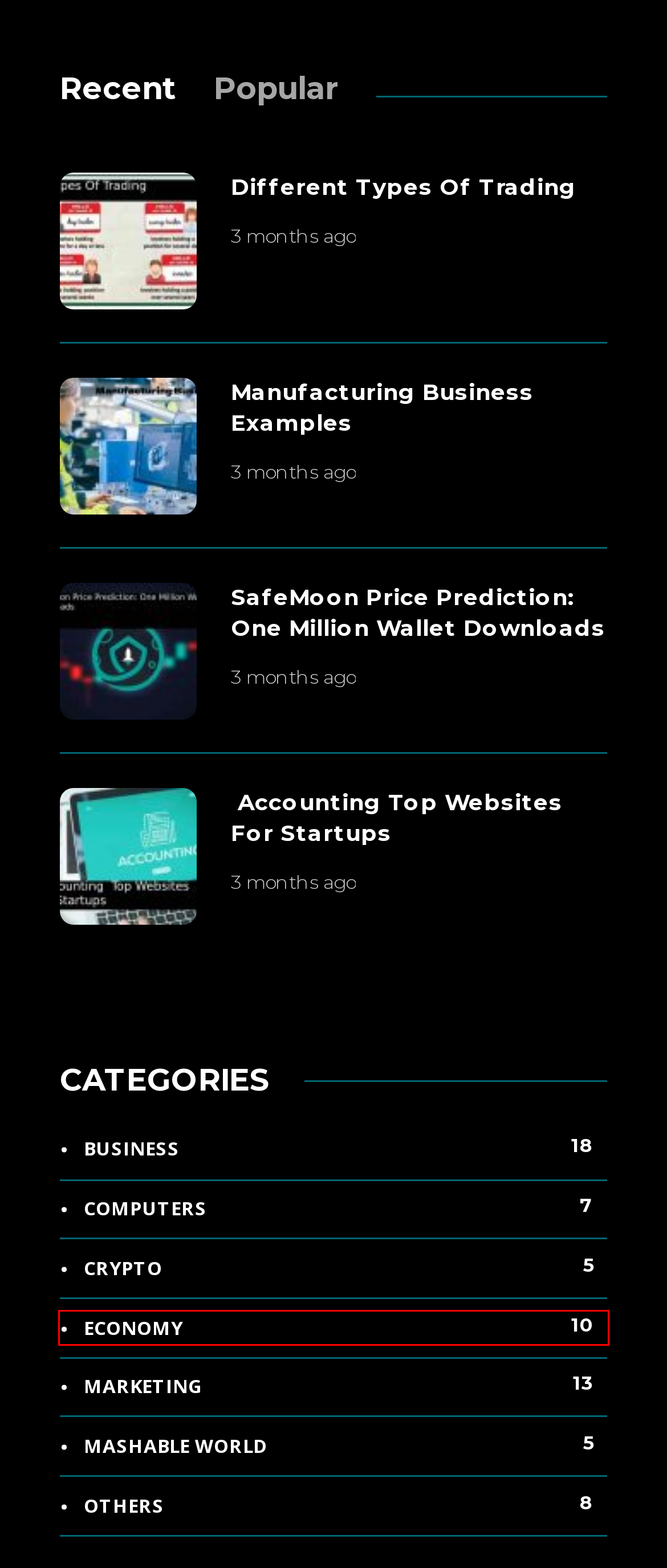You are given a screenshot of a webpage with a red rectangle bounding box around a UI element. Select the webpage description that best matches the new webpage after clicking the element in the bounding box. Here are the candidates:
A. Business Archives - Mashable World
B. others Archives - Mashable World
C. Mashable World Archives - Mashable World
D. Blog - Mashable World
E. Economy Archives - Mashable World
F. Computers Archives - Mashable World
G. Marketing Archives - Mashable World
H. Crypto Archives - Mashable World

E